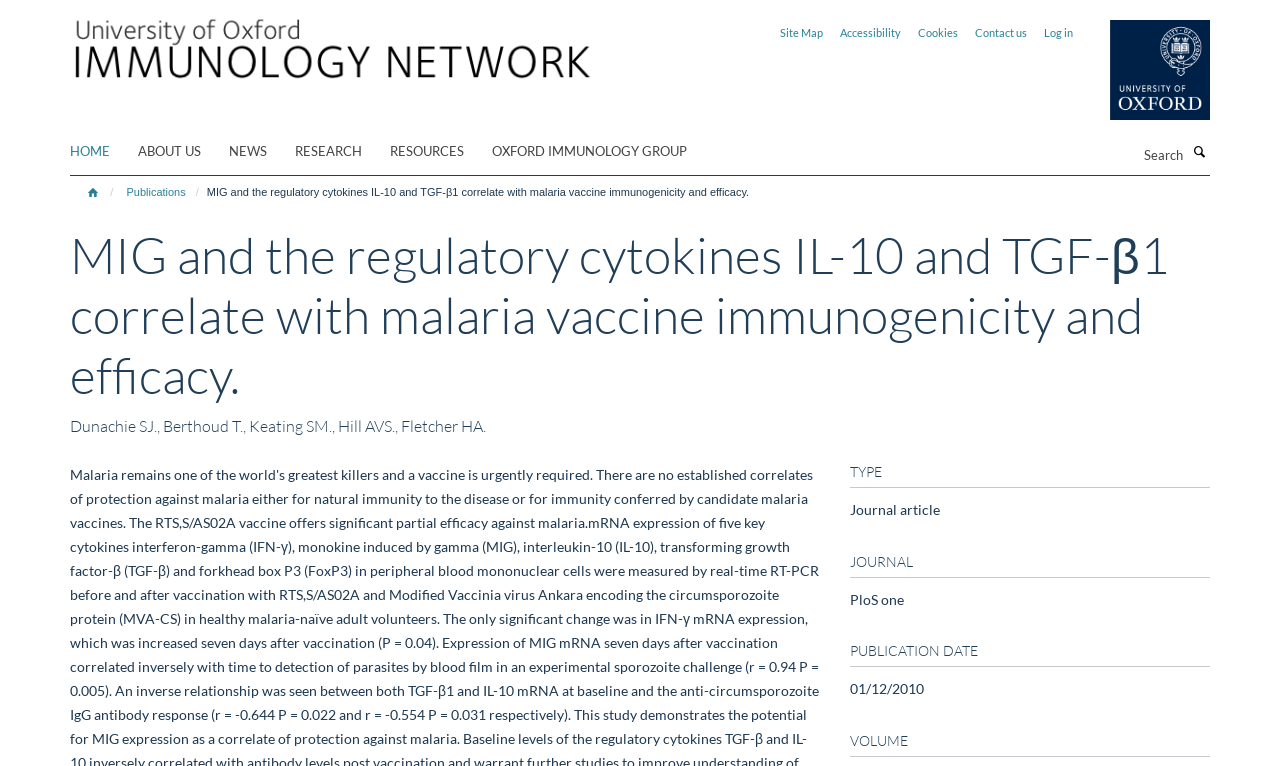Identify and extract the main heading of the webpage.

MIG and the regulatory cytokines IL-10 and TGF-β1 correlate with malaria vaccine immunogenicity and efficacy.